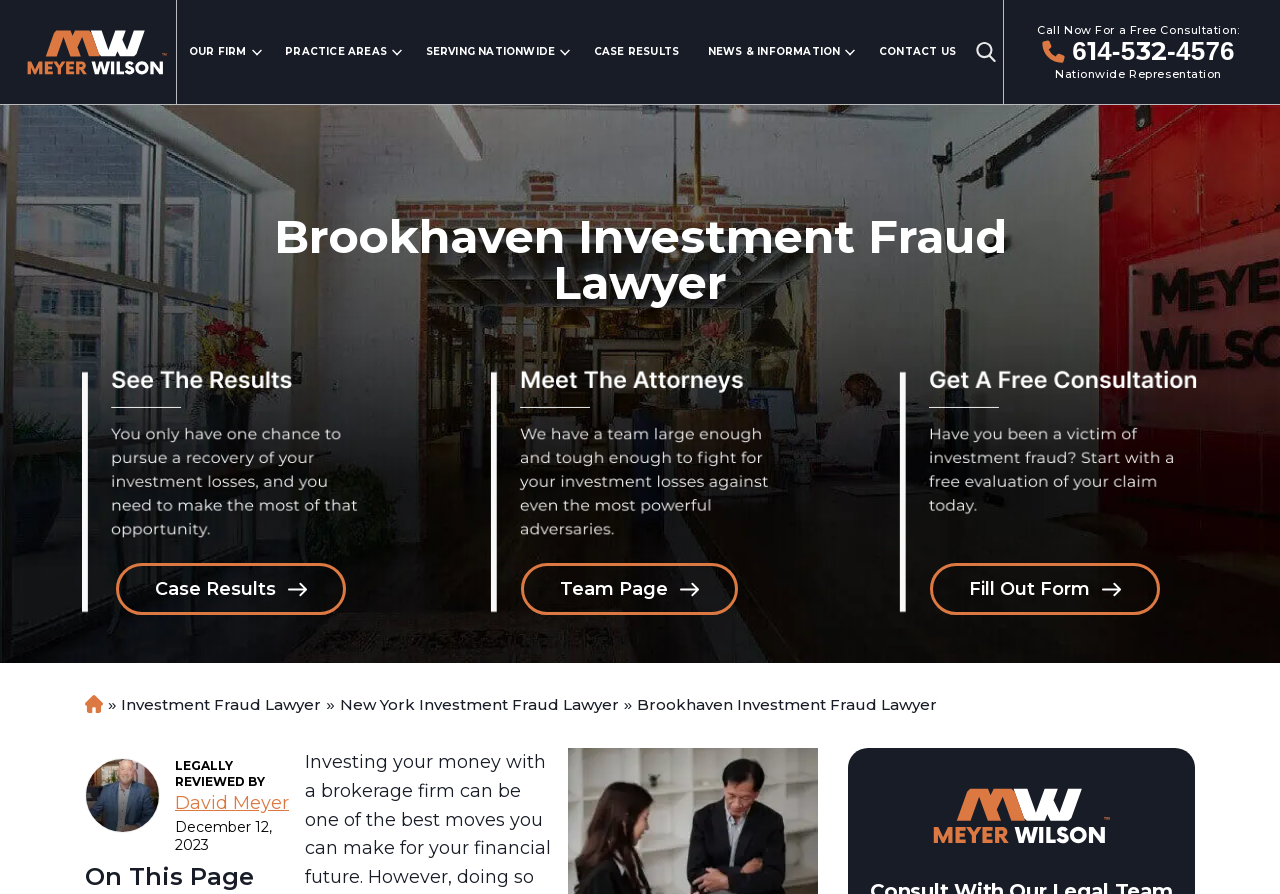What is the name of the law firm?
Using the visual information, respond with a single word or phrase.

Meyer Wilson